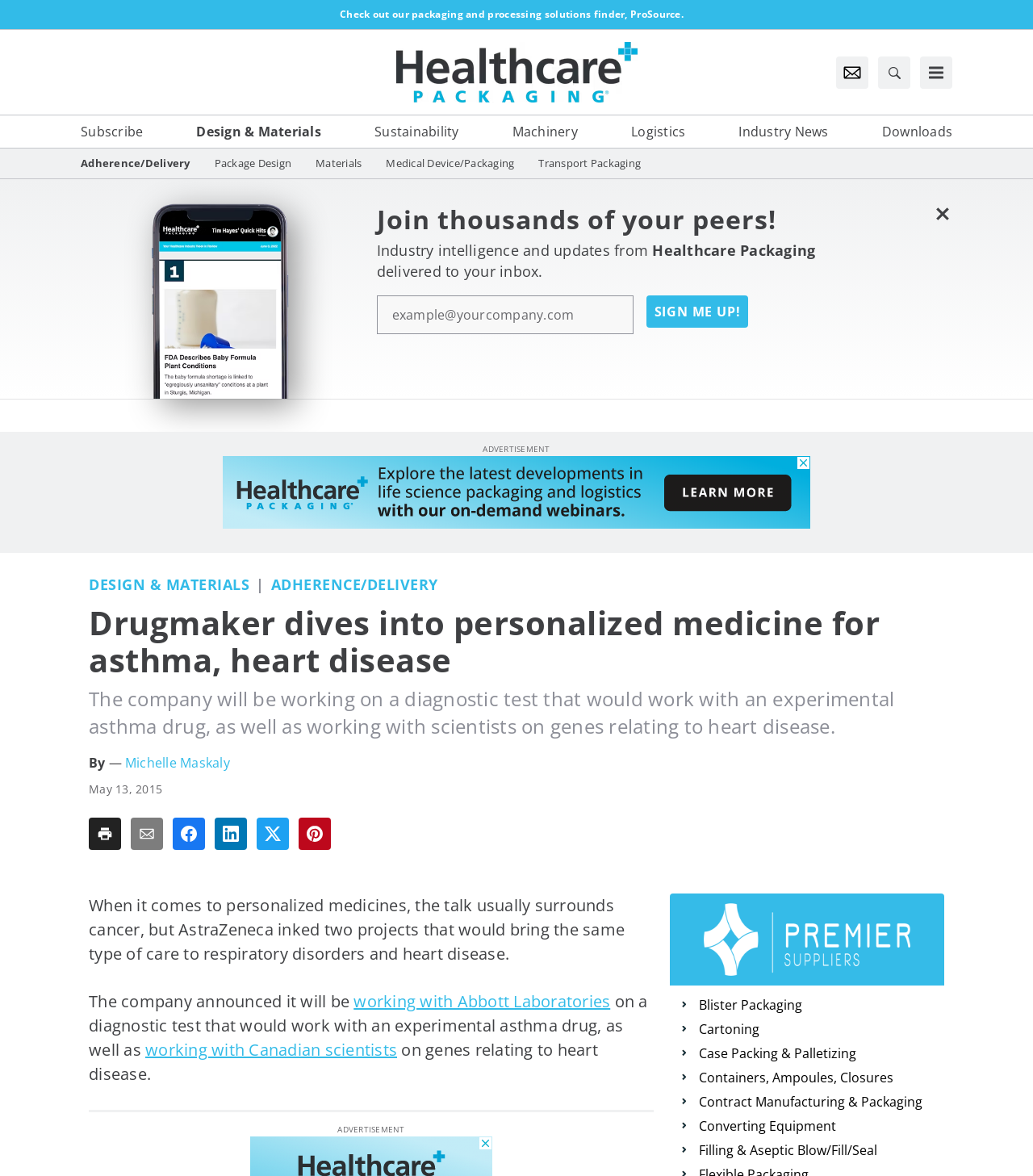Please give a concise answer to this question using a single word or phrase: 
Who is the author of the article?

Michelle Maskaly